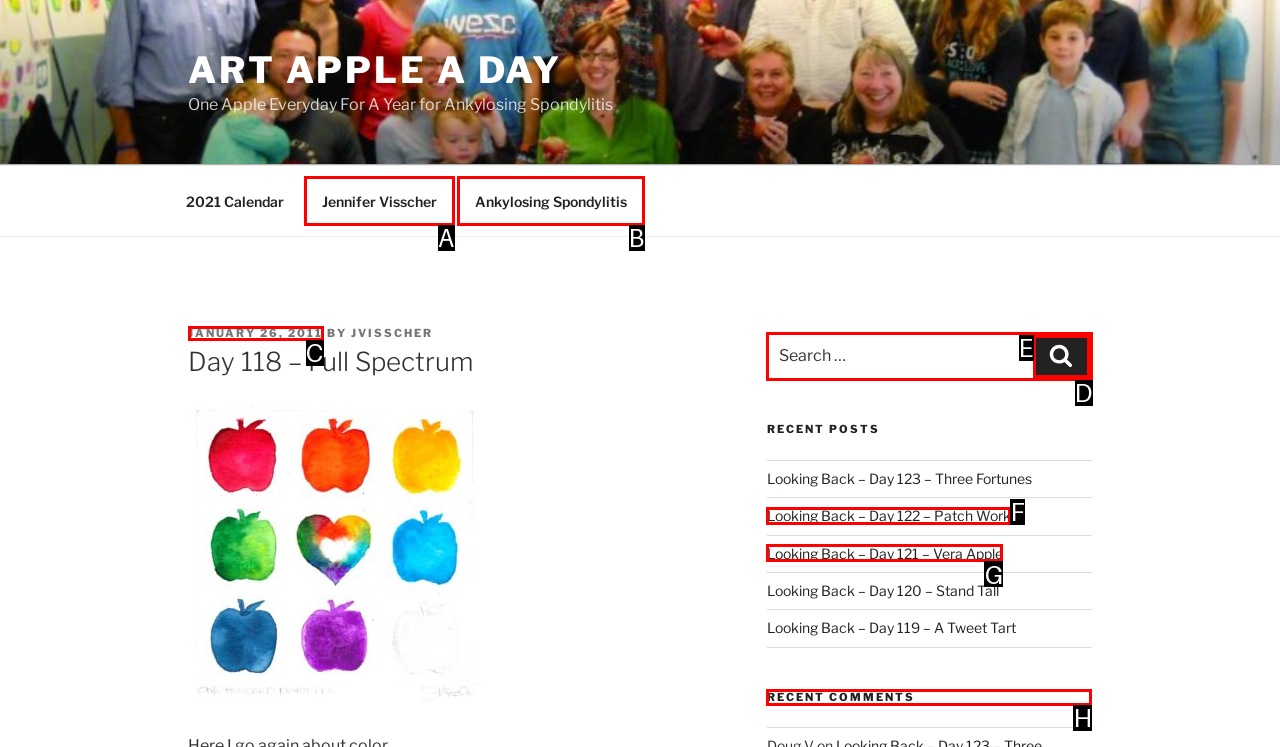Pick the option that should be clicked to perform the following task: check recent comments
Answer with the letter of the selected option from the available choices.

H